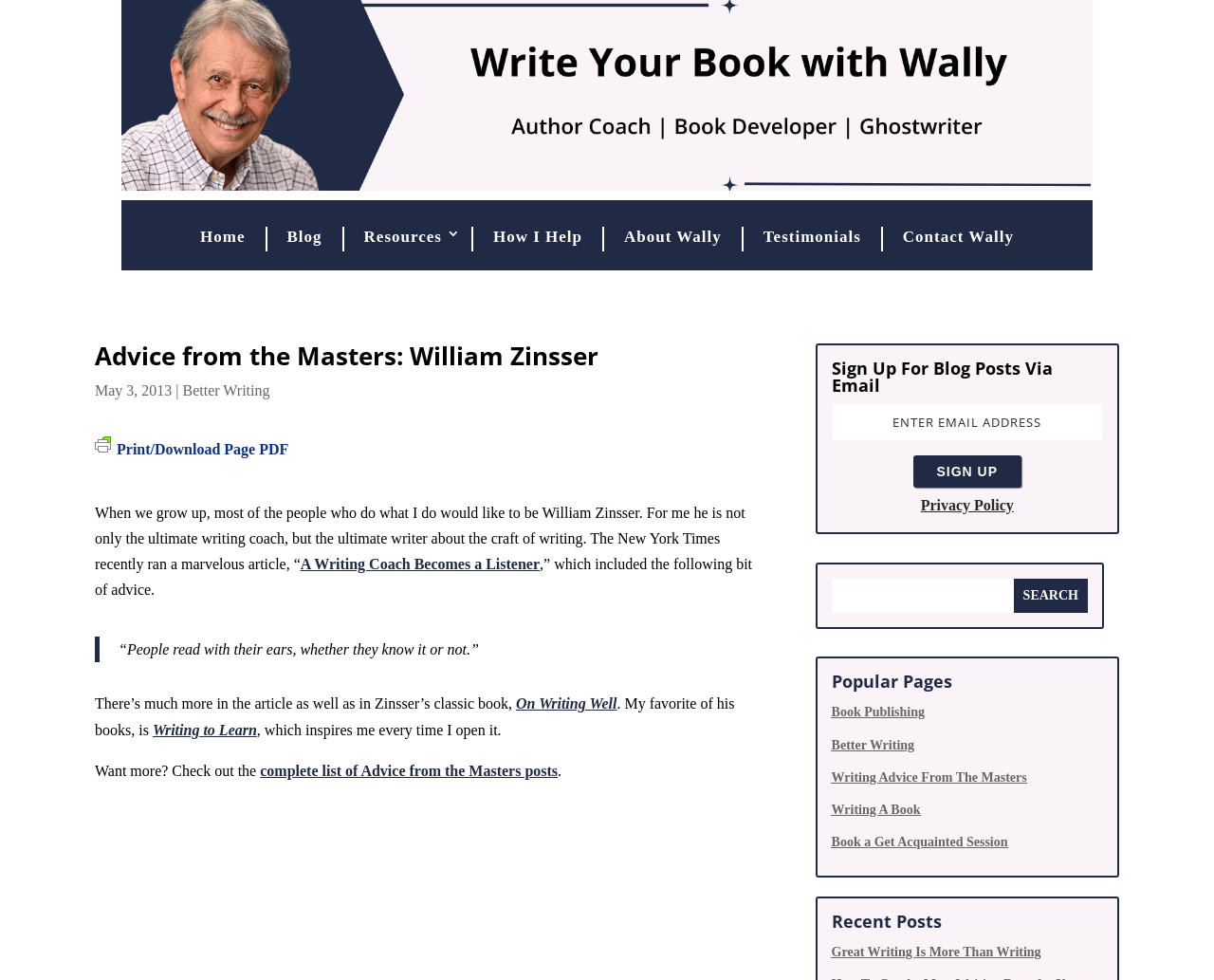Reply to the question with a single word or phrase:
How many links are there in the 'Popular Pages' section?

5